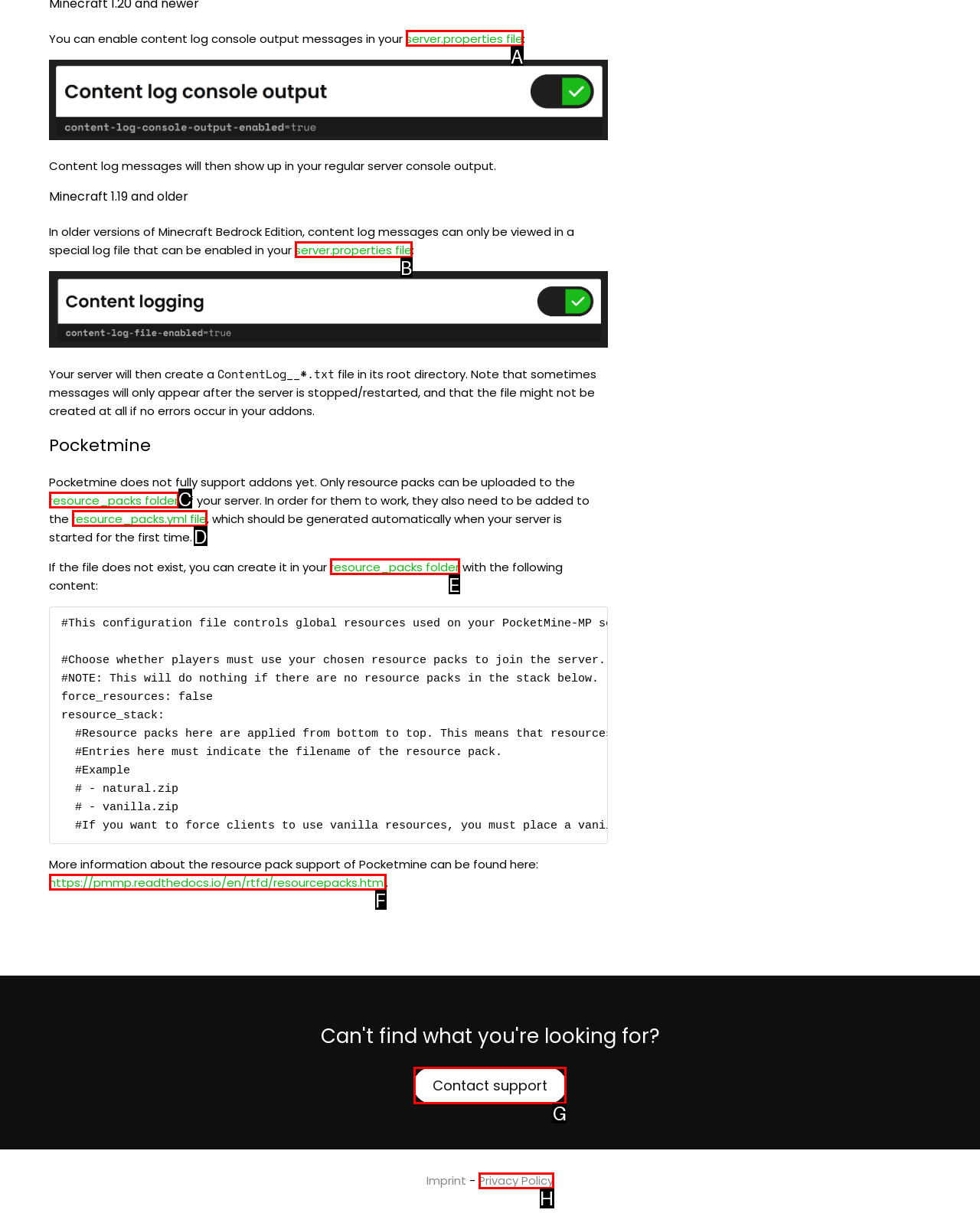Determine which HTML element should be clicked for this task: Contact support
Provide the option's letter from the available choices.

G